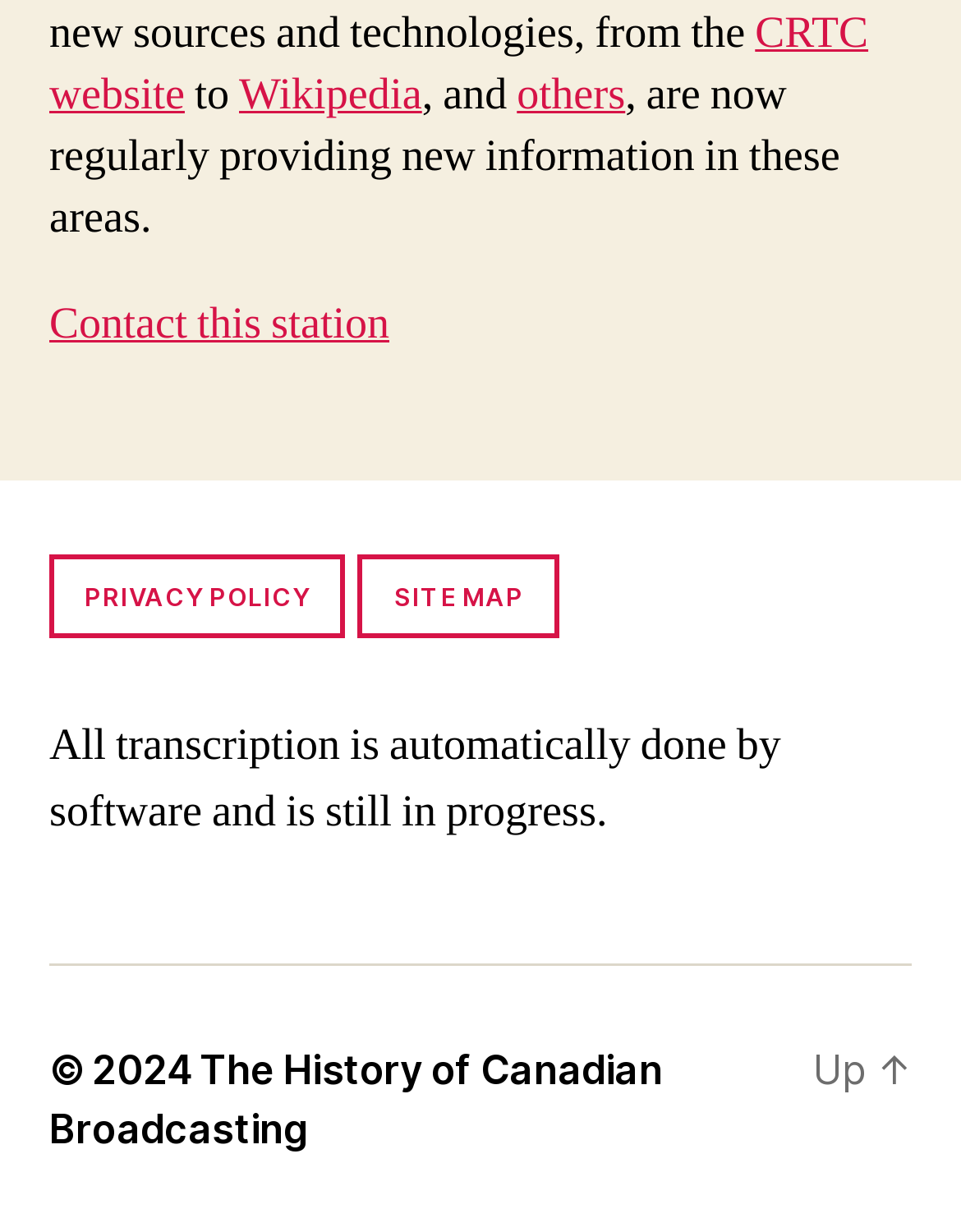How many links are there in the top section?
From the details in the image, answer the question comprehensively.

I counted the links in the top section of the webpage, which are 'CRTC website', 'Wikipedia', 'others', and 'Contact this station'. There are 4 links in total.